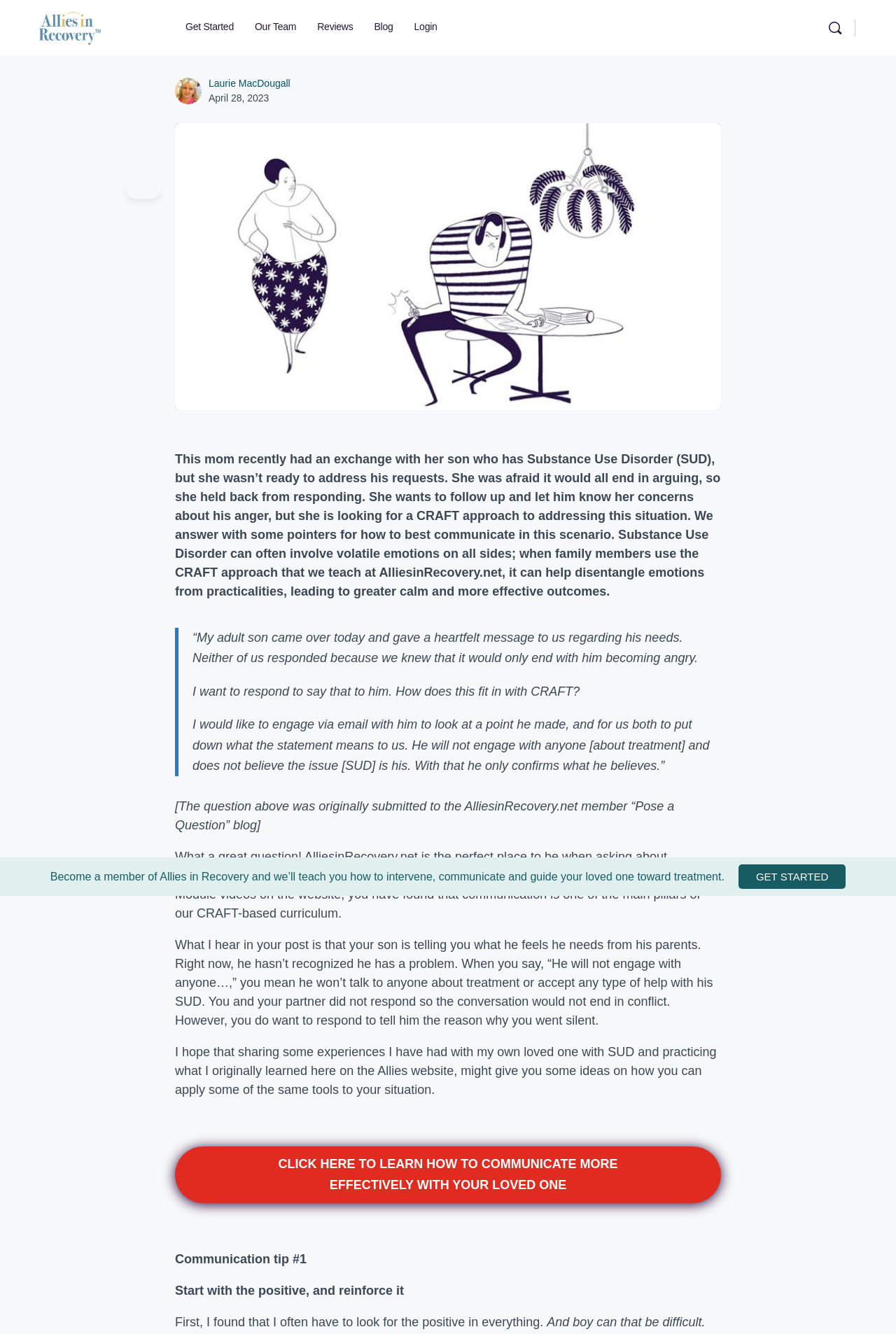Kindly determine the bounding box coordinates of the area that needs to be clicked to fulfill this instruction: "Click the 'LOGIN' link".

[0.454, 0.0, 0.496, 0.041]